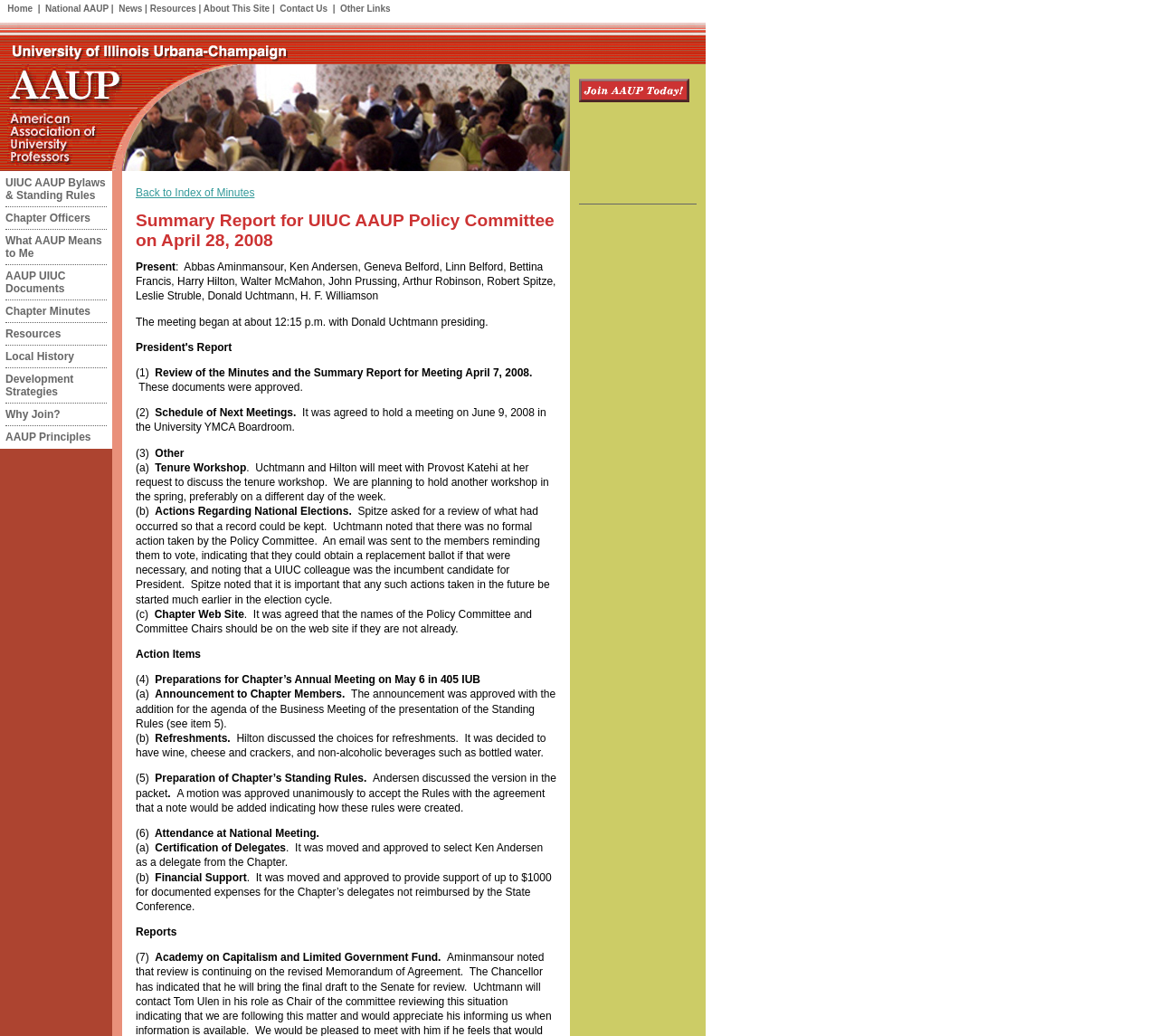Please determine the bounding box coordinates of the area that needs to be clicked to complete this task: 'view UIUC AAUP Bylaws & Standing Rules'. The coordinates must be four float numbers between 0 and 1, formatted as [left, top, right, bottom].

[0.005, 0.17, 0.091, 0.195]